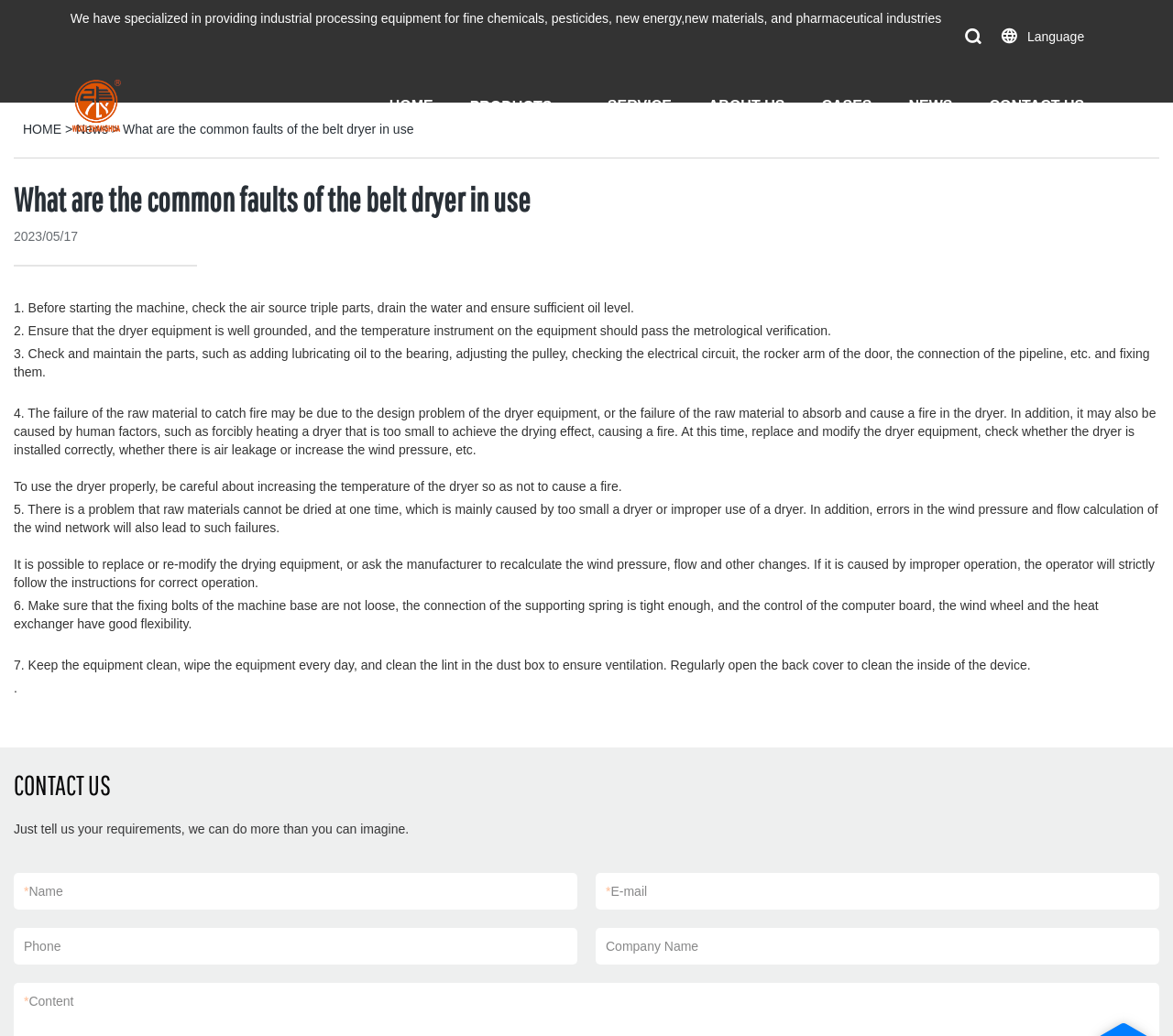Specify the bounding box coordinates for the region that must be clicked to perform the given instruction: "Click the 'Zhanghua' link".

[0.06, 0.076, 0.185, 0.129]